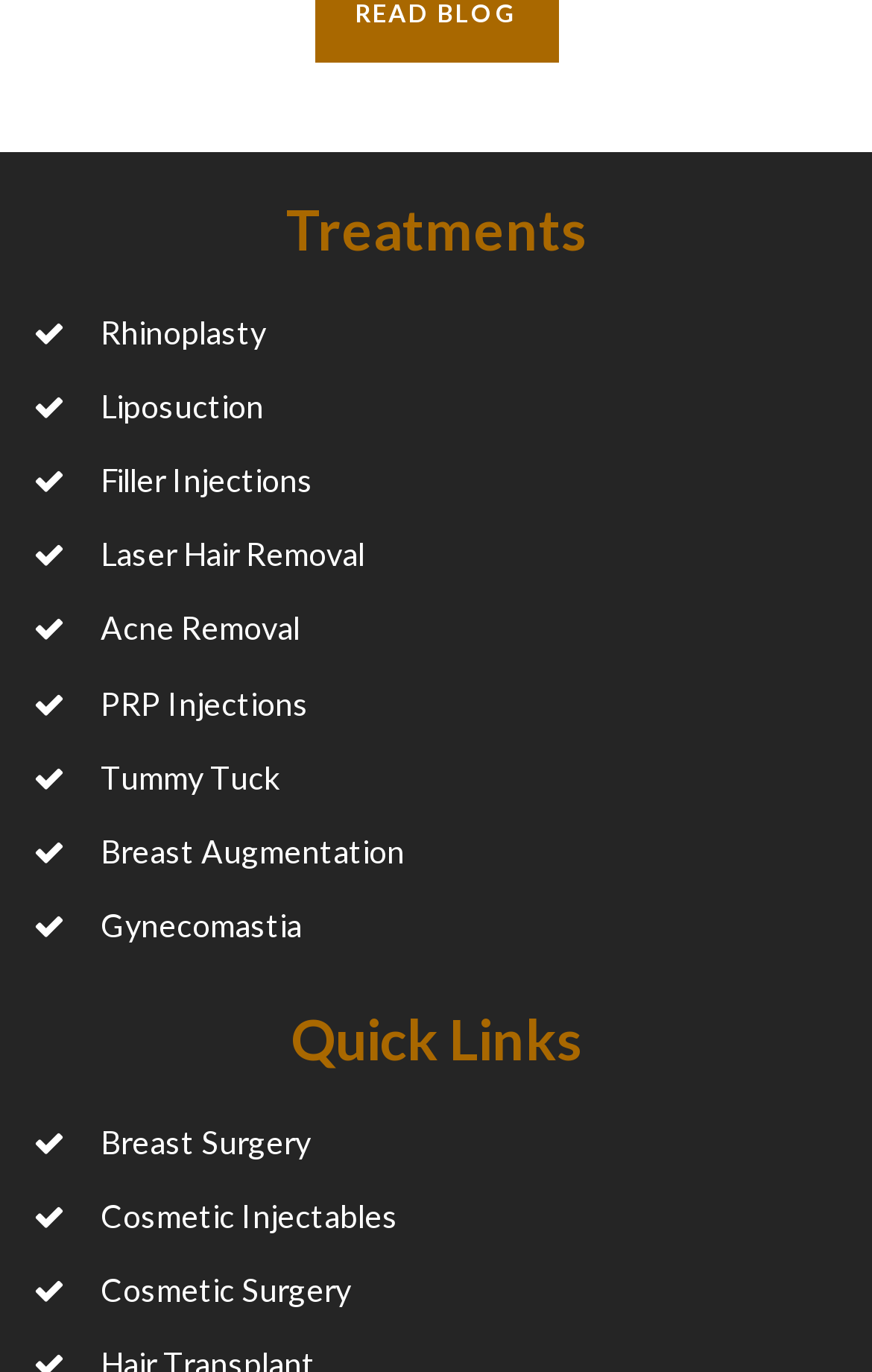Give the bounding box coordinates for the element described by: "Laser Hair Removal".

[0.038, 0.377, 0.962, 0.431]